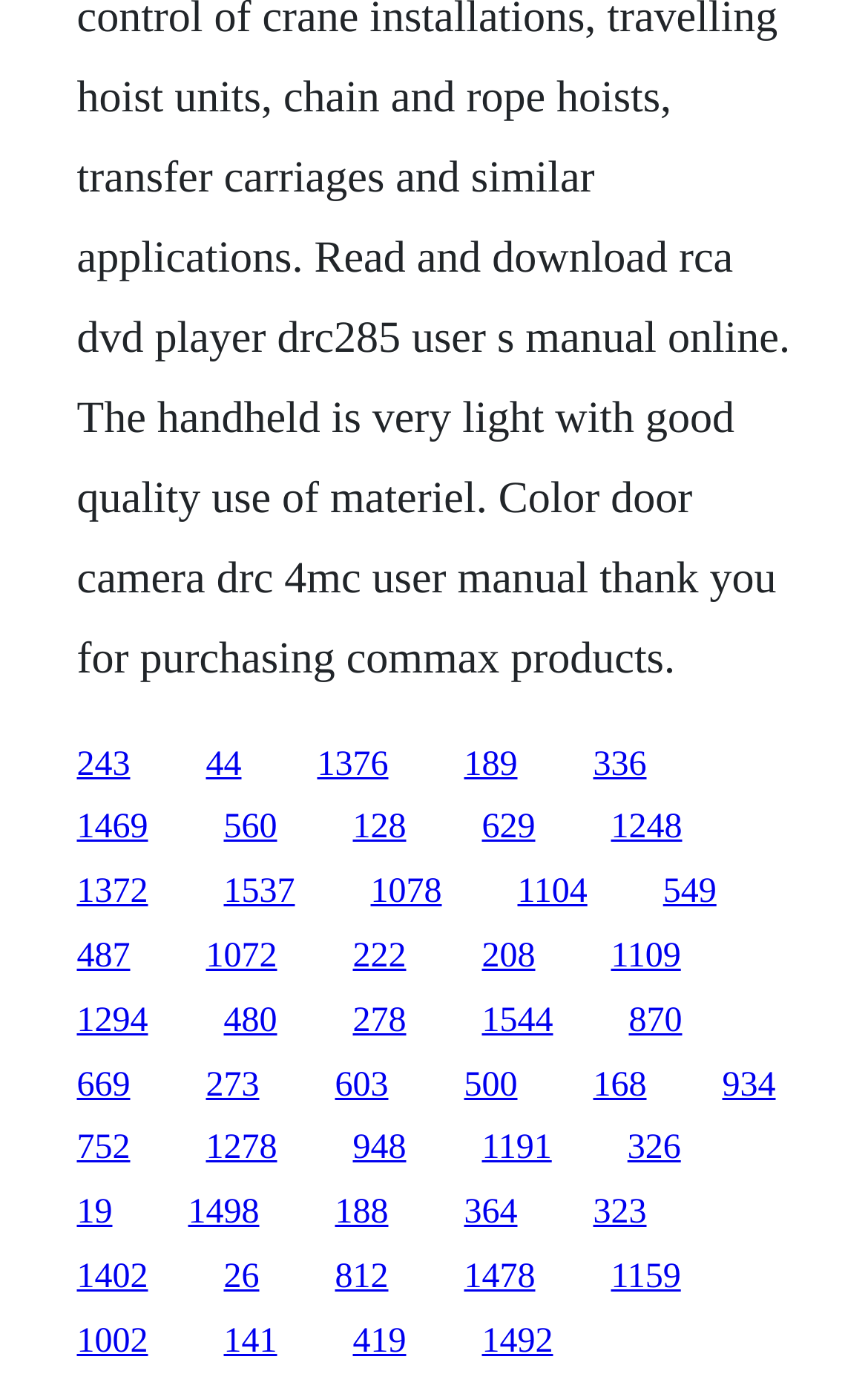What is the horizontal position of the link with ID '1376'?
Please provide a single word or phrase as your answer based on the screenshot.

0.365